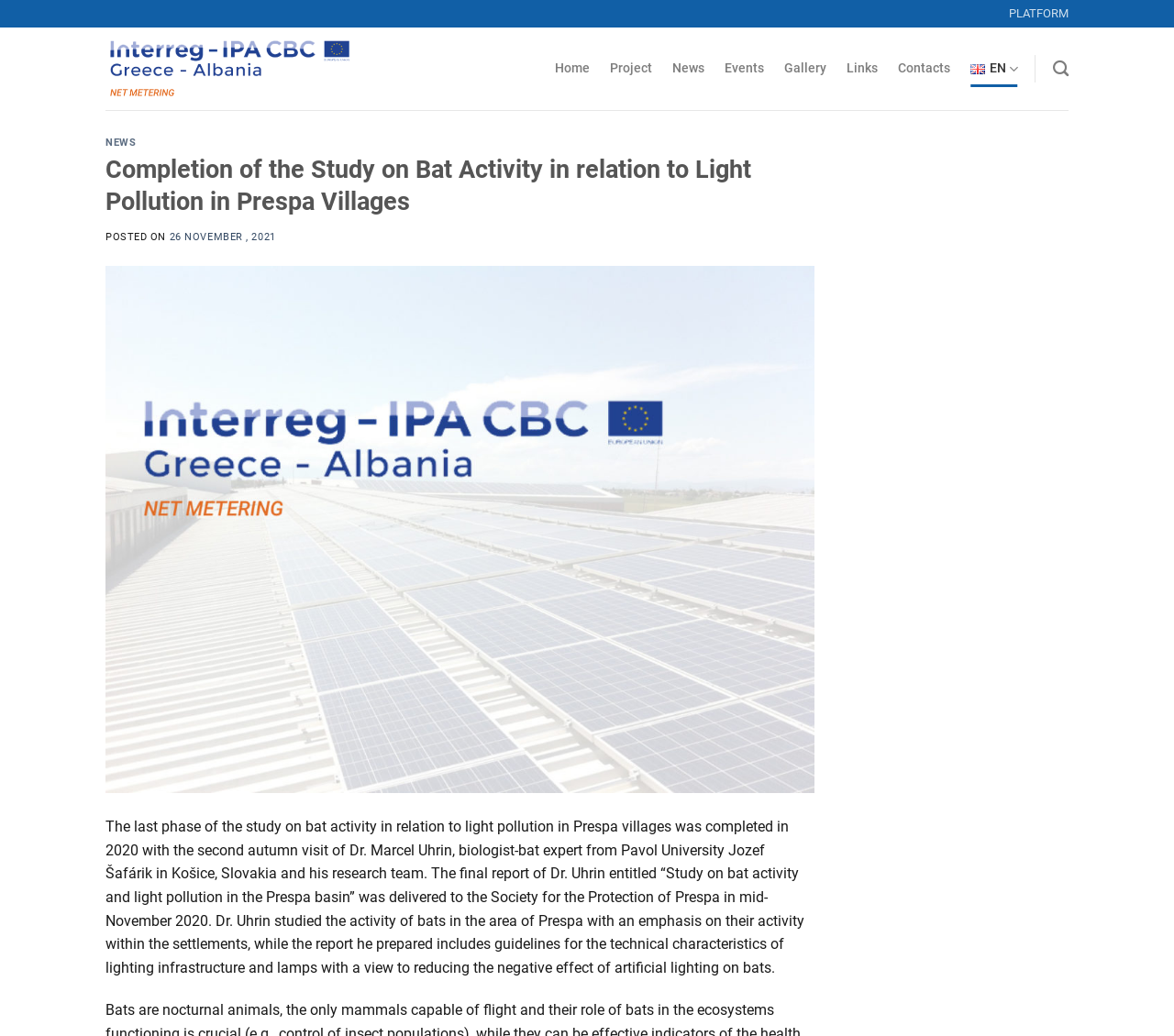Please specify the bounding box coordinates in the format (top-left x, top-left y, bottom-right x, bottom-right y), with all values as floating point numbers between 0 and 1. Identify the bounding box of the UI element described by: title="NET METERING"

[0.09, 0.032, 0.309, 0.102]